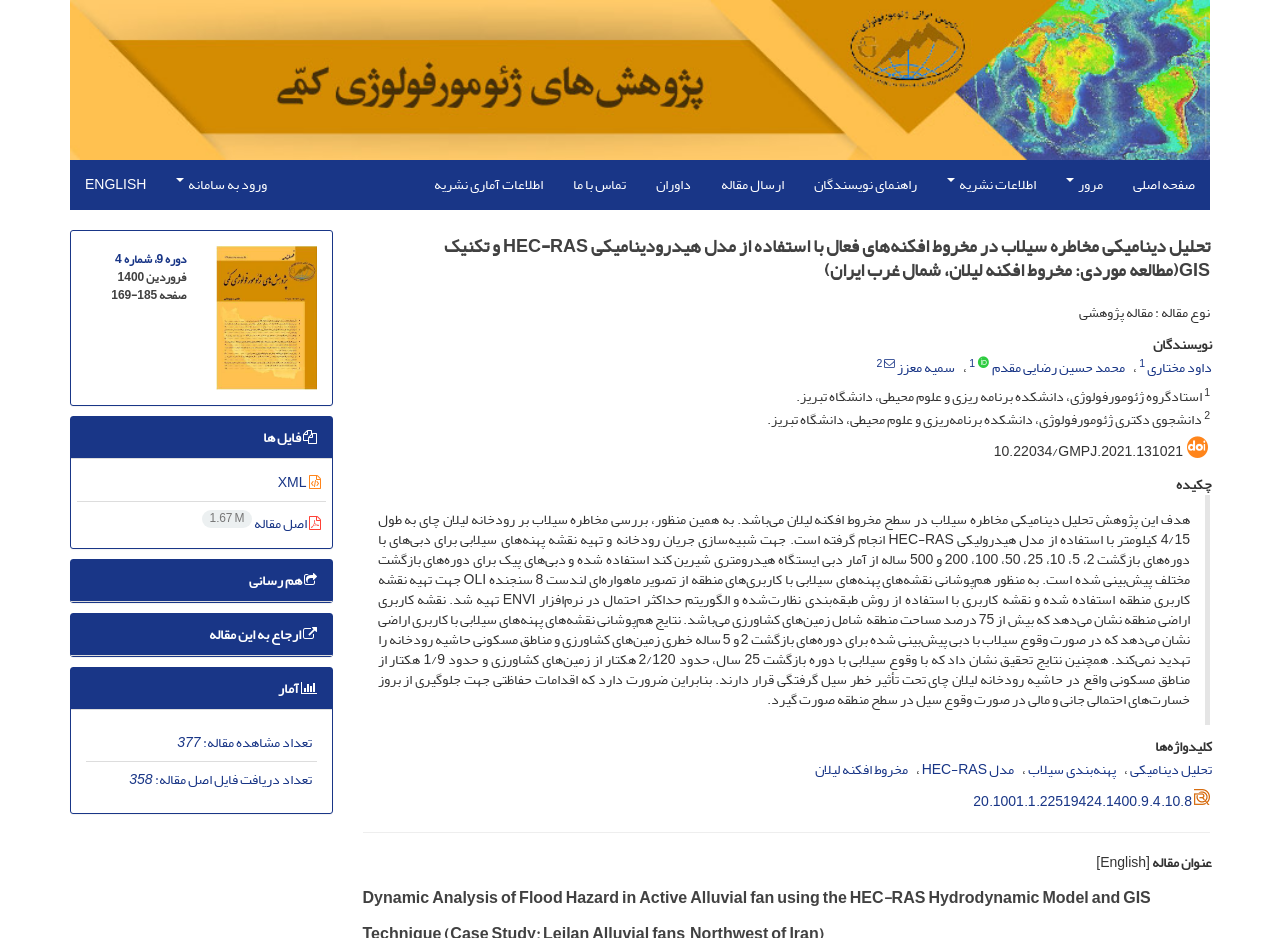Based on the element description, predict the bounding box coordinates (top-left x, top-left y, bottom-right x, bottom-right y) for the UI element in the screenshot: پهنه‌بندی سیلاب

[0.803, 0.806, 0.872, 0.835]